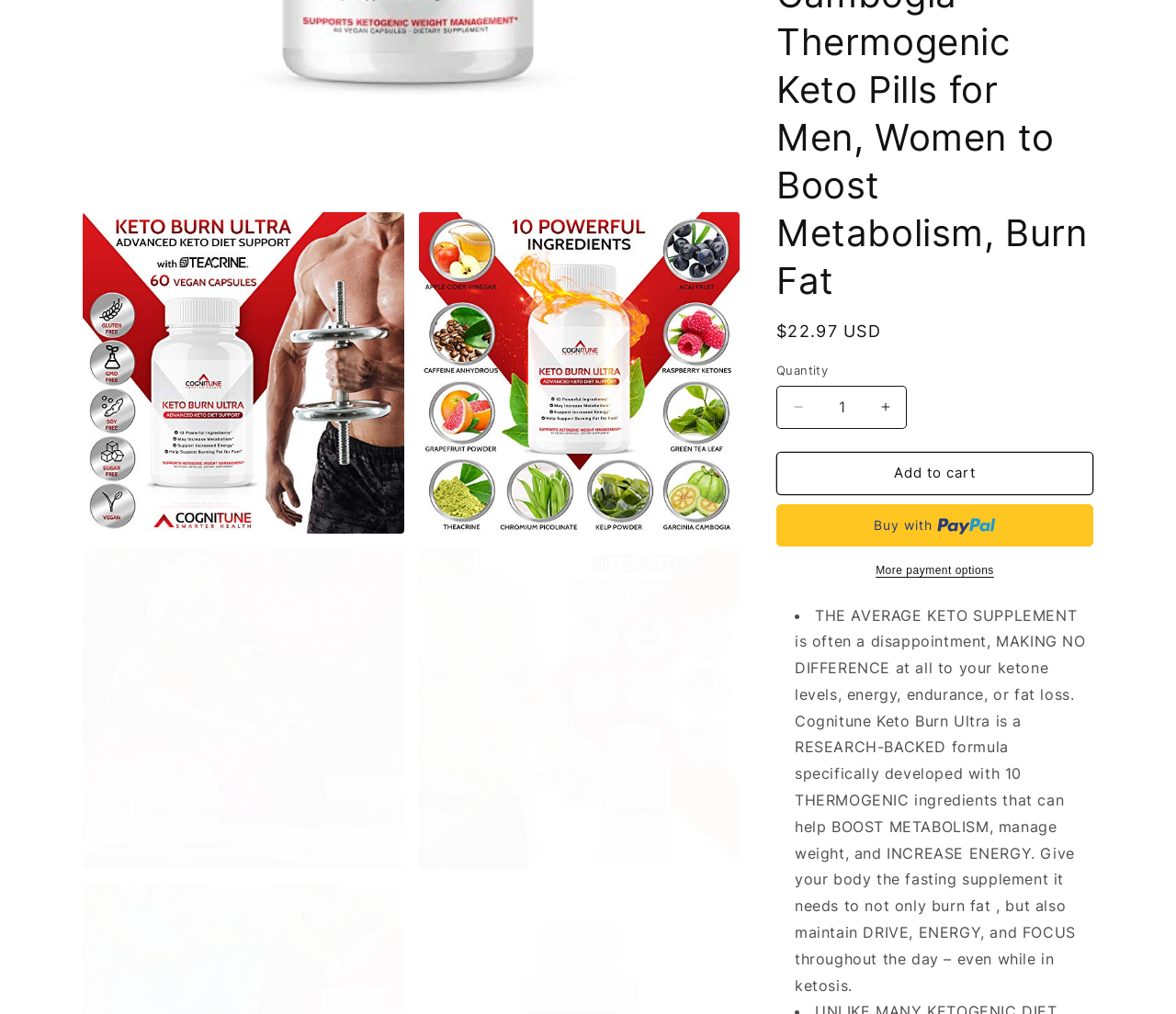Find and provide the bounding box coordinates for the UI element described here: "Add to cart". The coordinates should be given as four float numbers between 0 and 1: [left, top, right, bottom].

[0.66, 0.445, 0.93, 0.488]